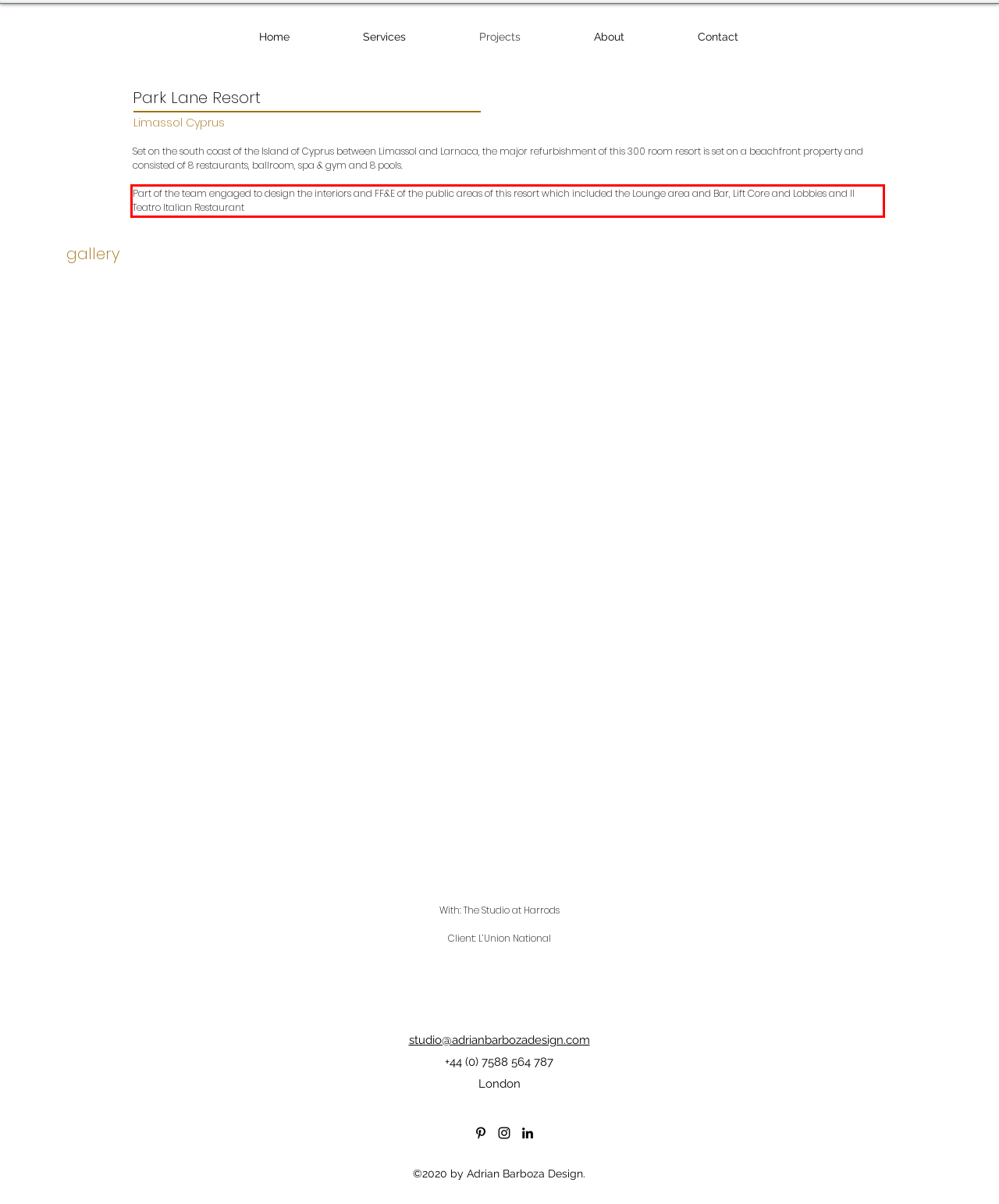You are provided with a screenshot of a webpage that includes a UI element enclosed in a red rectangle. Extract the text content inside this red rectangle.

Part of the team engaged to design the interiors and FF&E of the public areas of this resort which included the Lounge area and Bar, Lift Core and Lobbies and Il Teatro Italian Restaurant